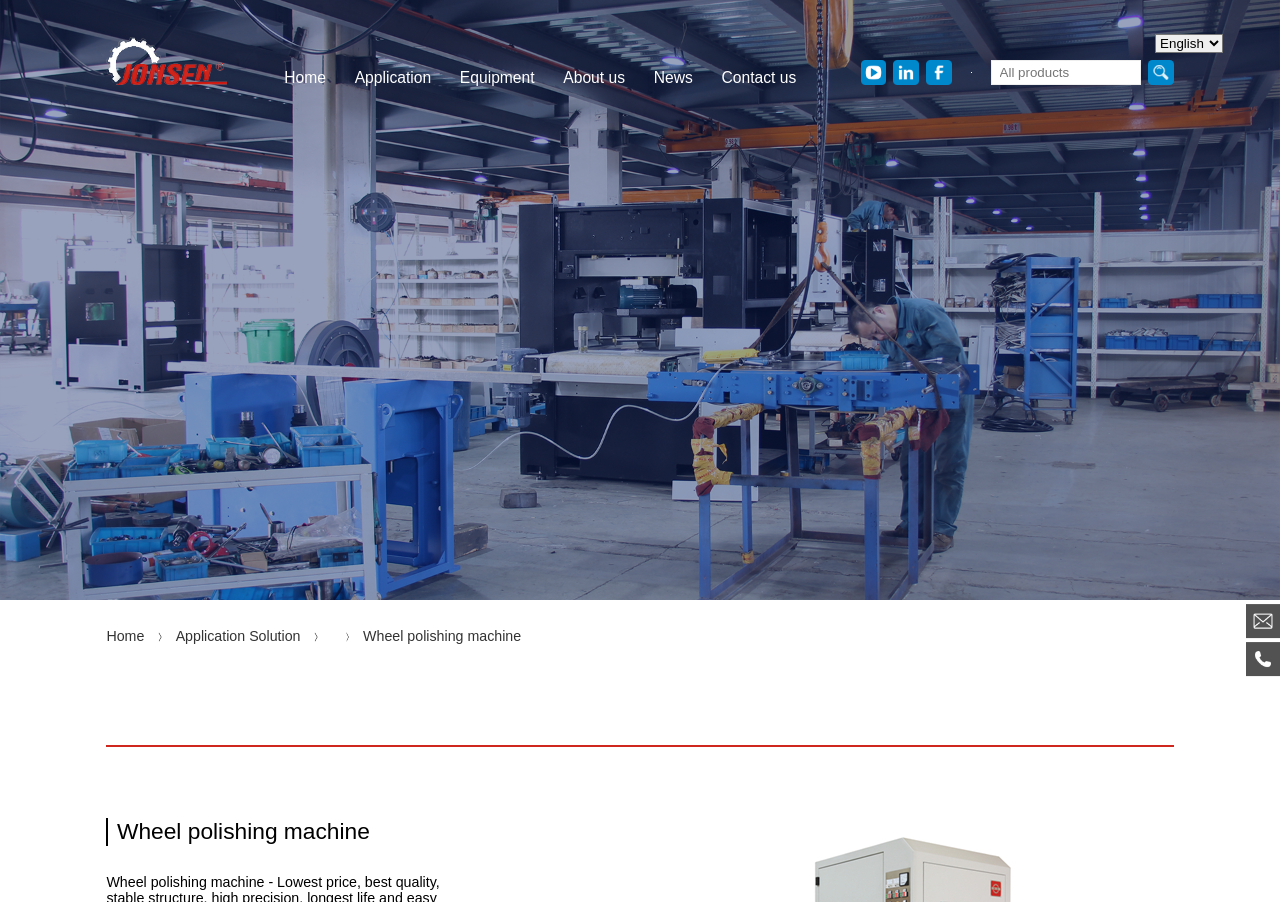Please extract the webpage's main title and generate its text content.

Wheel polishing machine